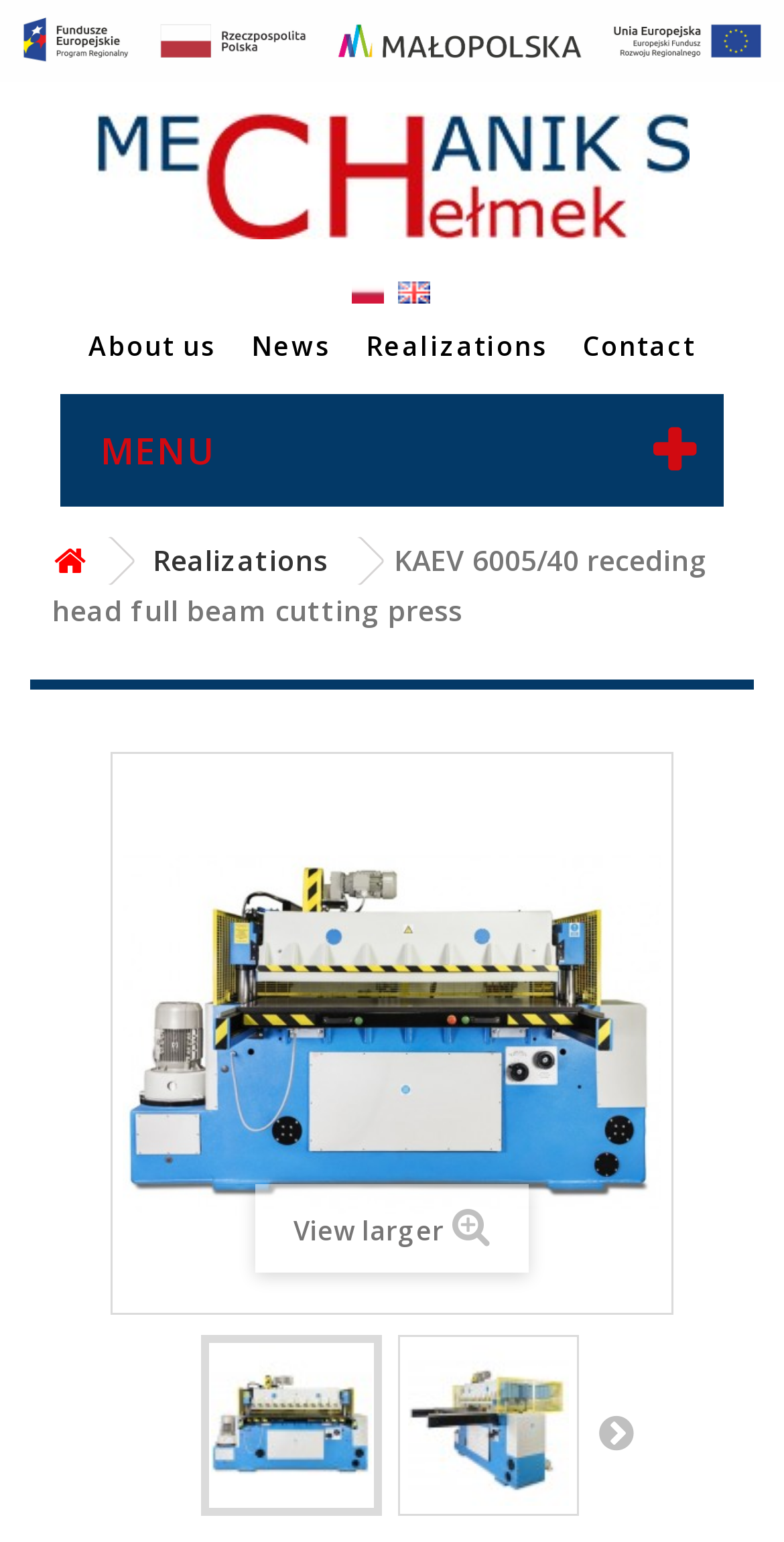Identify the bounding box coordinates for the element you need to click to achieve the following task: "Switch to English language". Provide the bounding box coordinates as four float numbers between 0 and 1, in the form [left, top, right, bottom].

[0.506, 0.183, 0.547, 0.197]